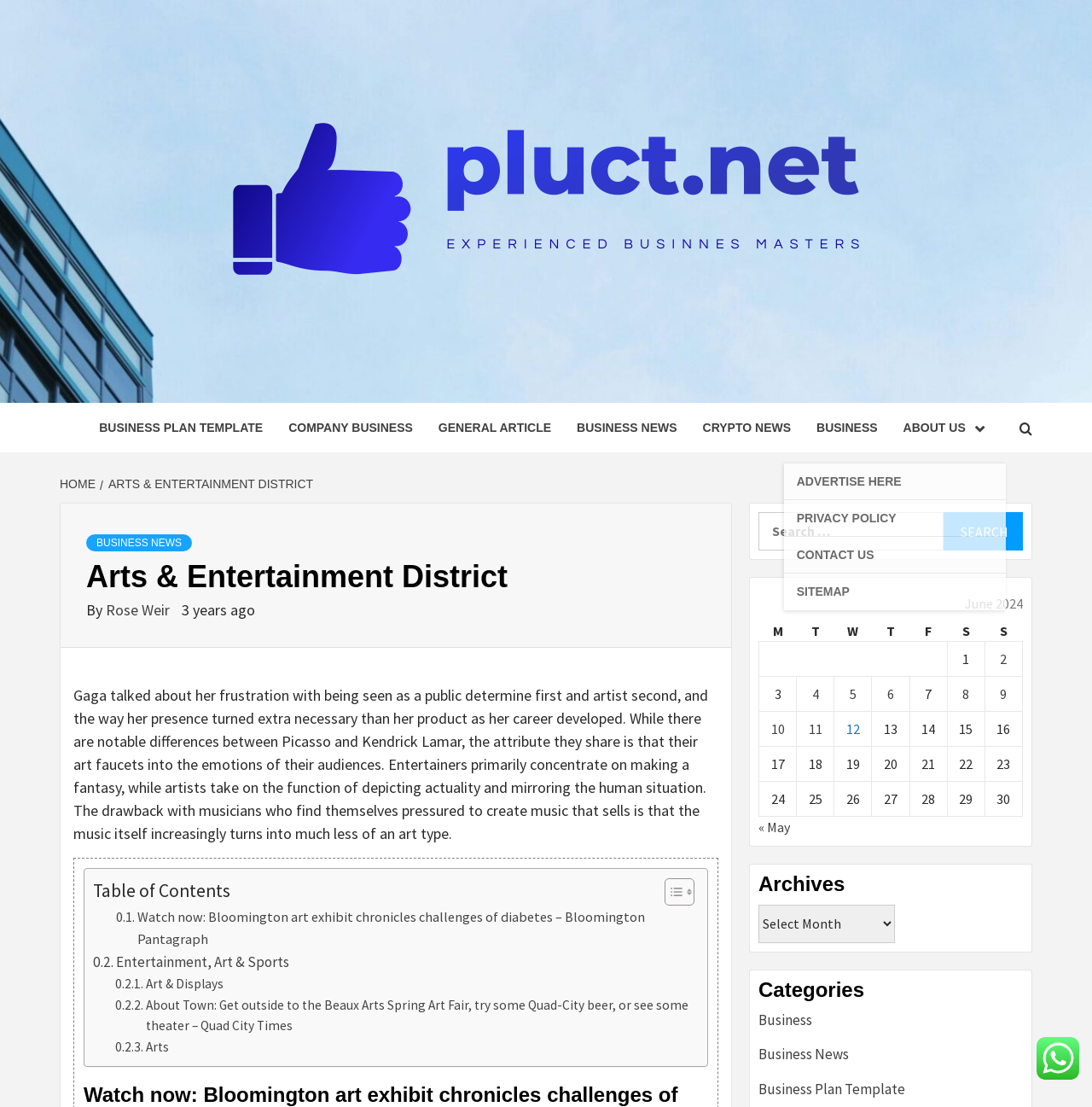Please locate the bounding box coordinates of the element that needs to be clicked to achieve the following instruction: "Go to ABOUT US page". The coordinates should be four float numbers between 0 and 1, i.e., [left, top, right, bottom].

[0.815, 0.364, 0.921, 0.409]